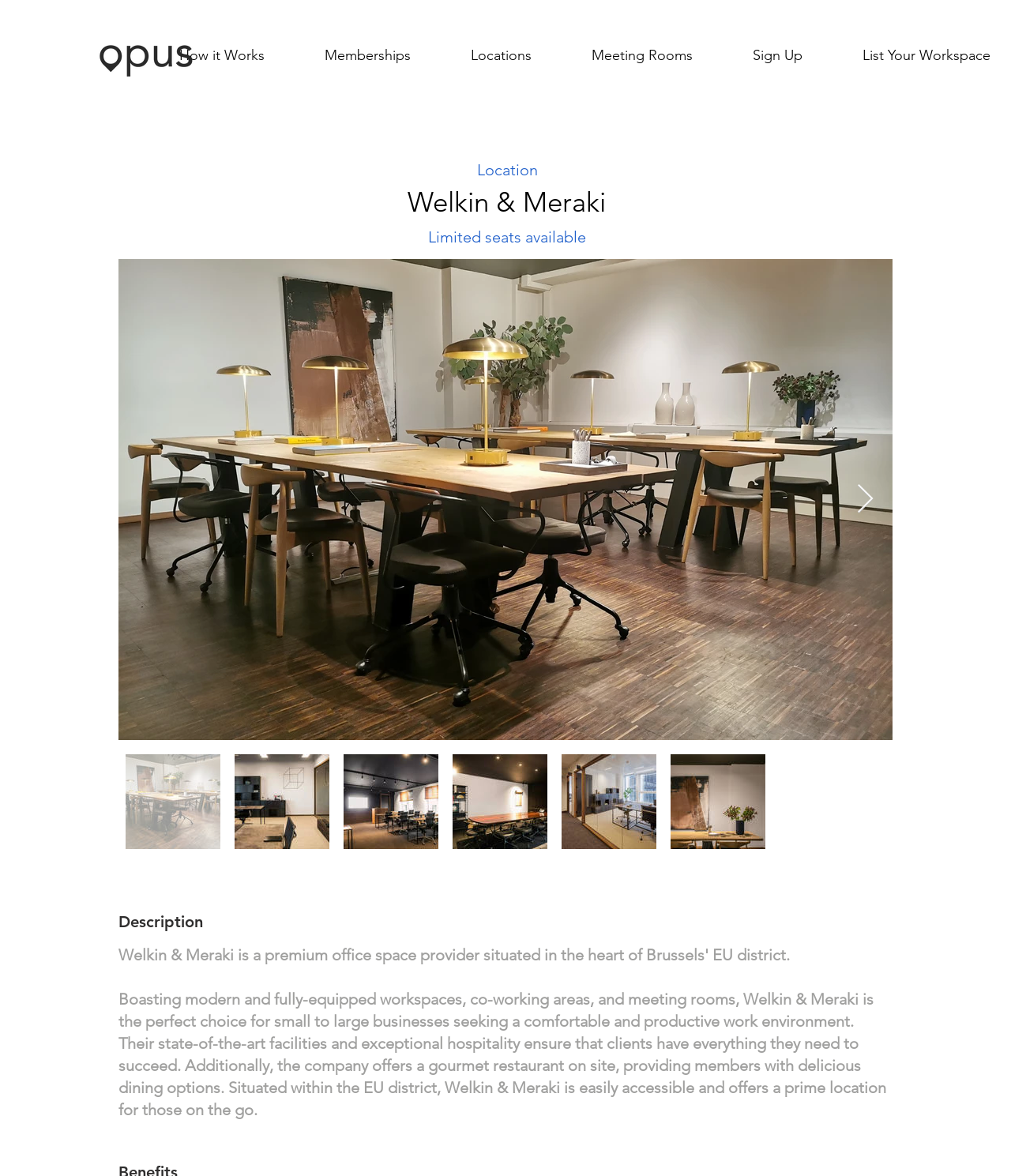Give a one-word or phrase response to the following question: What is the purpose of the 'Sign Up' button?

To register for membership